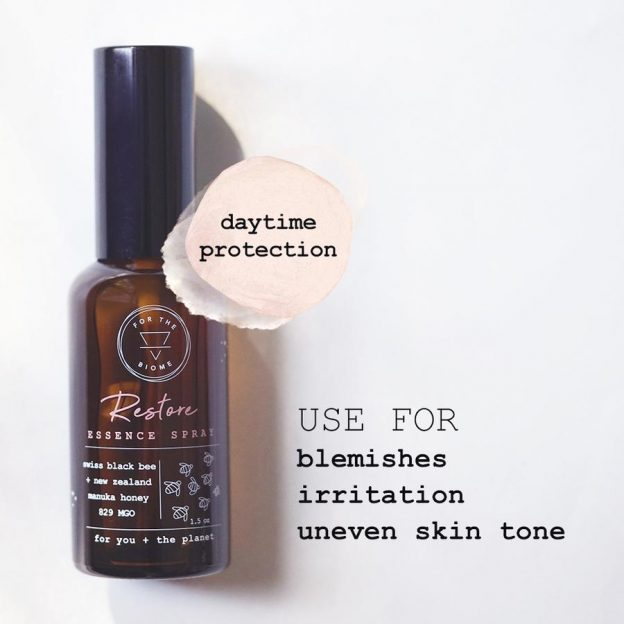Explain the image with as much detail as possible.

The image showcases the "Restore Essence Spray" by For The Biome, designed for daytime protection of the skin. The chic, amber-colored bottle contains ingredients such as Swiss black bee honey and New Zealand manuka honey, both known for their nourishing properties. Prominently featured beside the bottle are highlighted uses, indicating that the spray effectively targets blemishes, irritation, and promotes a more even skin tone. The product emphasizes its commitment to both skin health and environmental consciousness, perfect for those seeking to improve their complexion while caring for the planet.